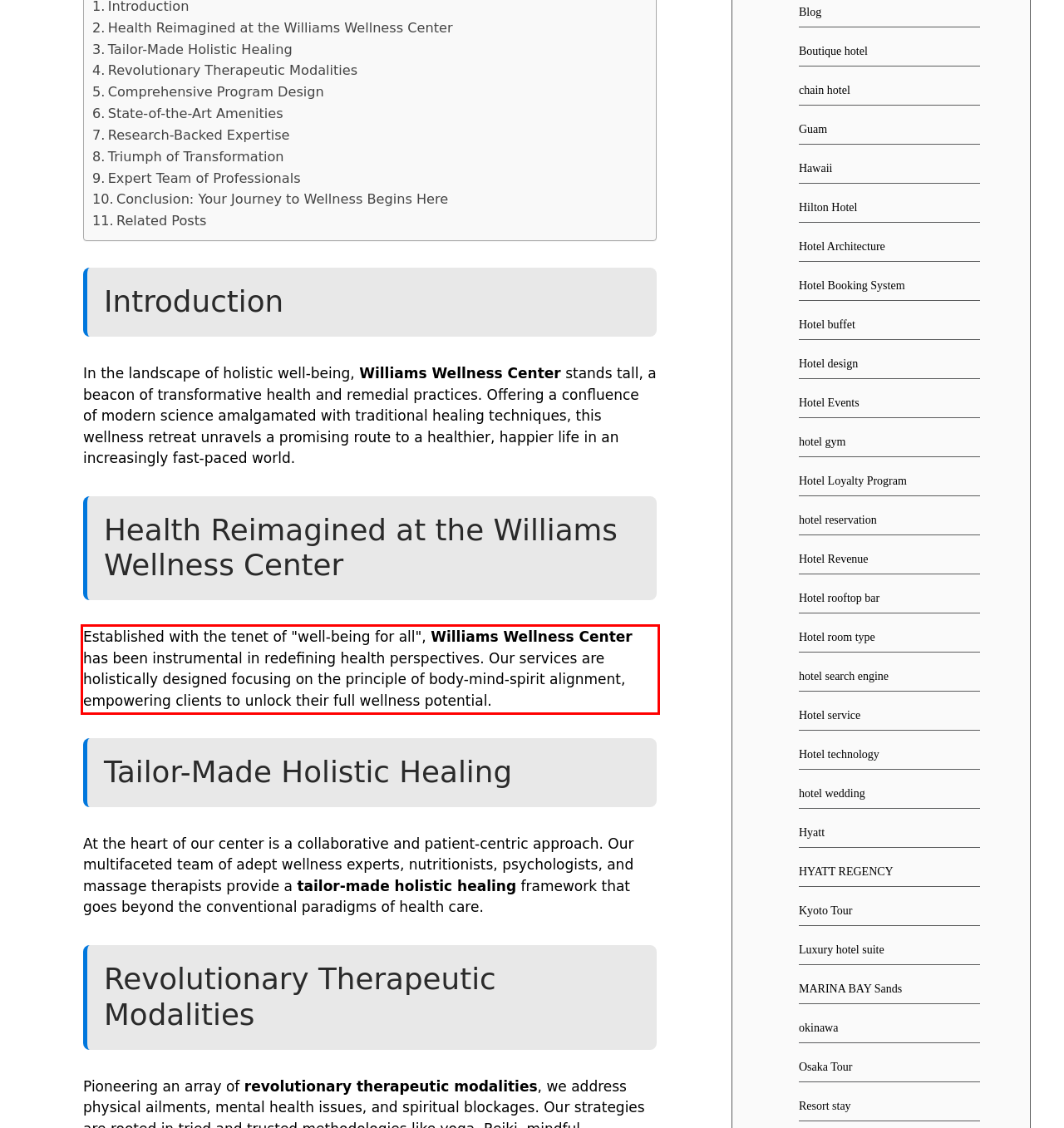You have a screenshot of a webpage with a red bounding box. Identify and extract the text content located inside the red bounding box.

Established with the tenet of "well-being for all", Williams Wellness Center has been instrumental in redefining health perspectives. Our services are holistically designed focusing on the principle of body-mind-spirit alignment, empowering clients to unlock their full wellness potential.